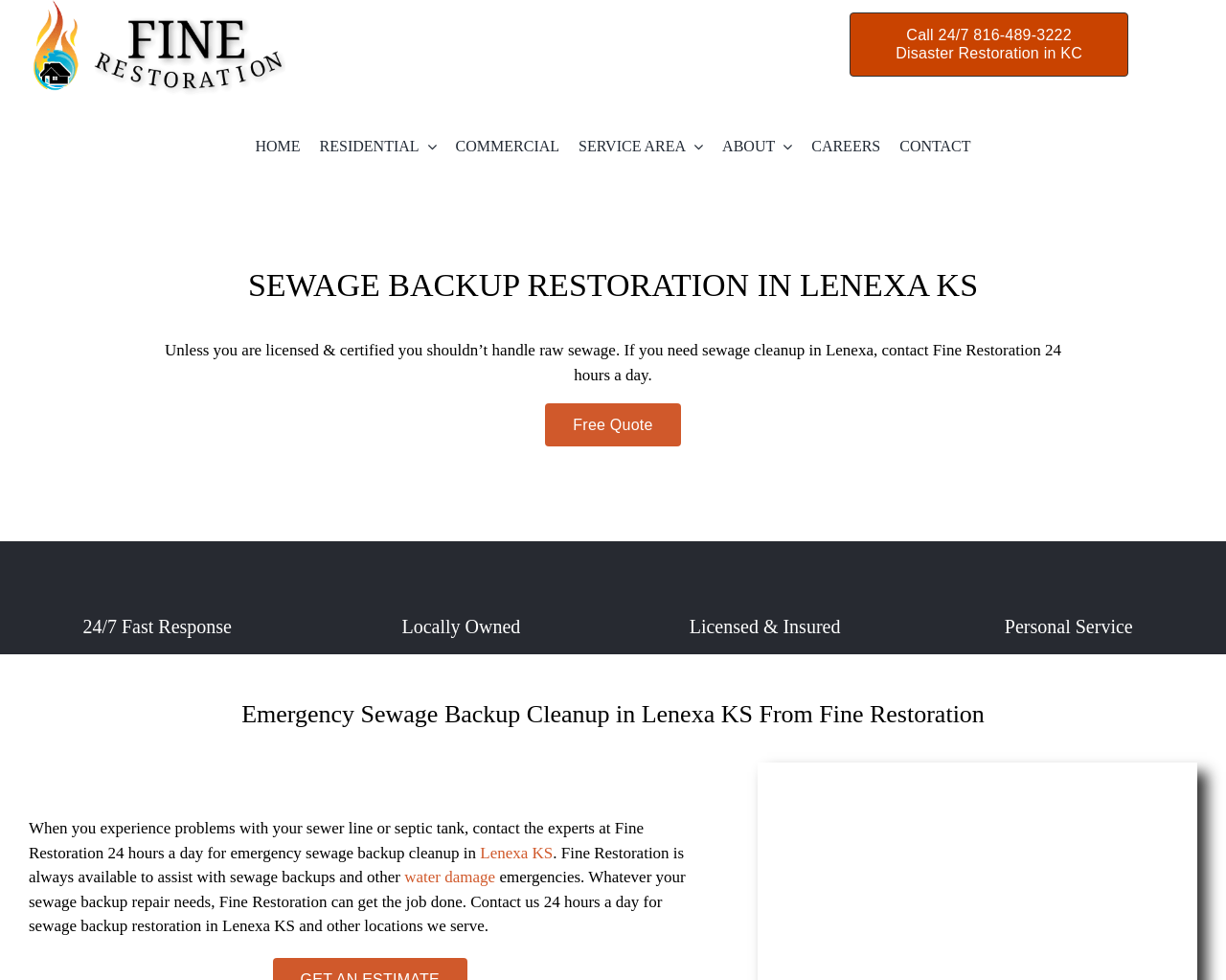Elaborate on the webpage's design and content in a detailed caption.

The webpage is about Fine Restoration, a company that provides sewage backup restoration services in Lenexa, KS. At the top of the page, there is a logo of Fine Restoration, accompanied by a link to call for 24/7 disaster restoration services. Below the logo, there is a main navigation menu with links to different sections of the website, including HOME, RESIDENTIAL, COMMERCIAL, SERVICE AREA, ABOUT, CAREERS, and CONTACT.

The main content of the page is divided into sections, each highlighting a specific aspect of Fine Restoration's services. The first section has a heading "SEWAGE BACKUP RESTORATION IN LENEXA KS" and a paragraph of text warning about the dangers of handling raw sewage and encouraging users to contact Fine Restoration for sewage cleanup. There is also a link to get a free quote.

Below this section, there are three columns of images and headings, each describing a benefit of choosing Fine Restoration, including 24/7 fast response, locally owned, and licensed and insured. Each column has an image and a heading, with the image positioned above the heading.

Further down the page, there is a section with a heading "Emergency Sewage Backup Cleanup in Lenexa KS From Fine Restoration". This section has a paragraph of text describing Fine Restoration's emergency sewage backup cleanup services, with links to "Lenexa KS" and "water damage" embedded in the text. The section concludes with a call to action, encouraging users to contact Fine Restoration 24 hours a day for sewage backup restoration in Lenexa KS and other locations.